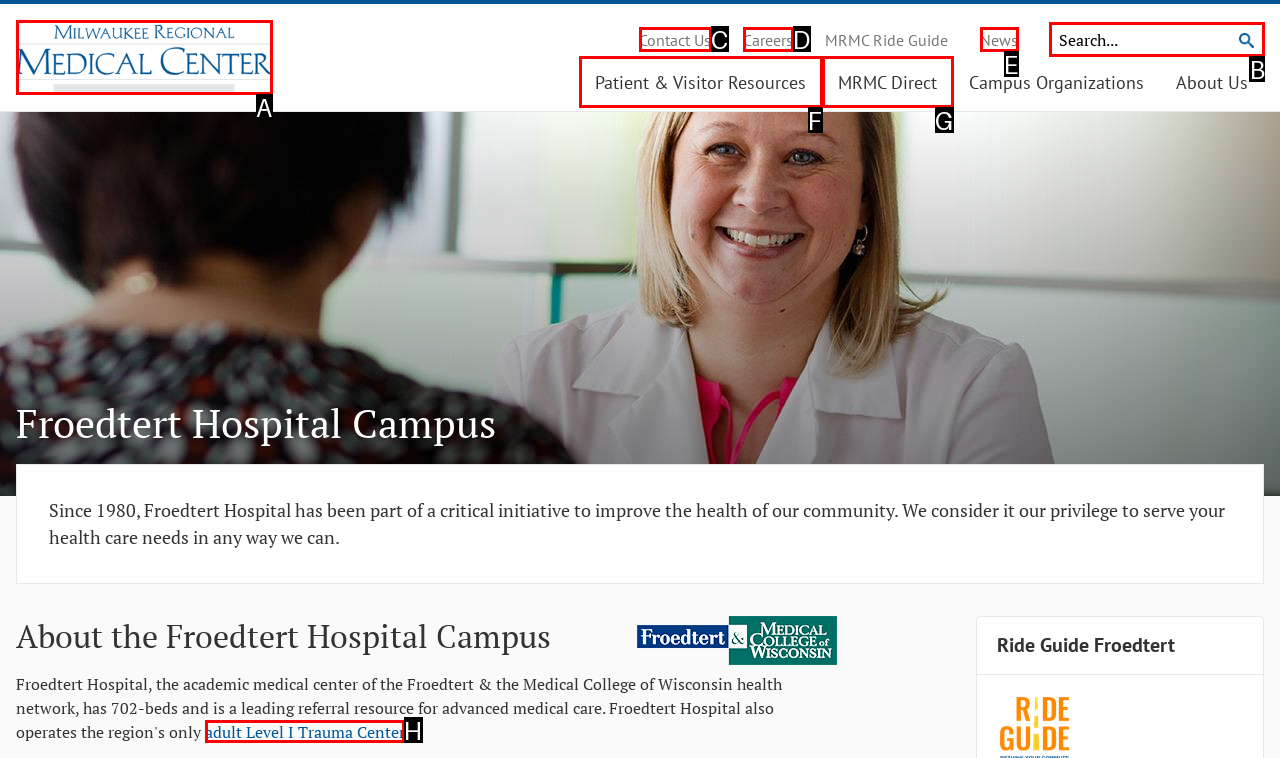Select the appropriate HTML element to click for the following task: Search for a keyword
Answer with the letter of the selected option from the given choices directly.

B